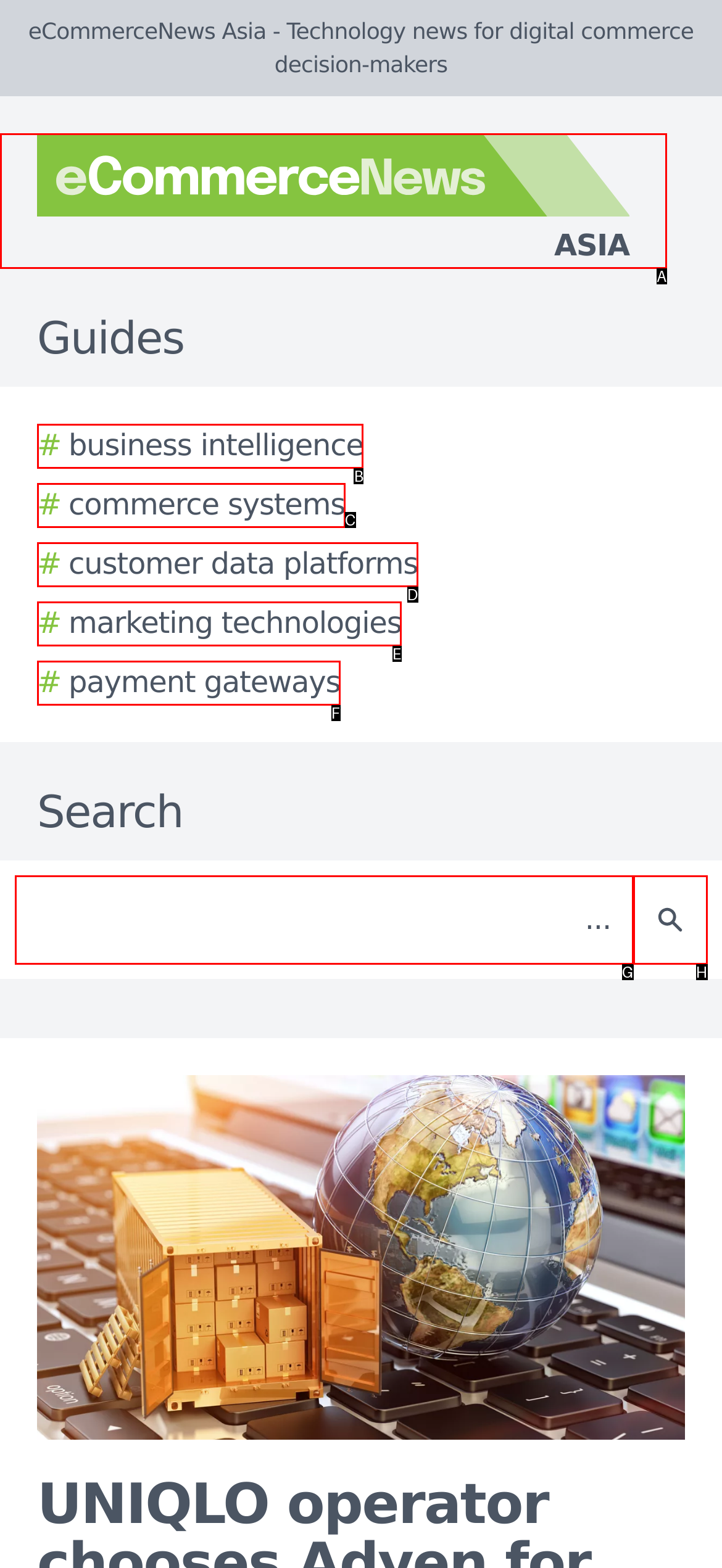Point out the HTML element that matches the following description: # customer data platforms
Answer with the letter from the provided choices.

D